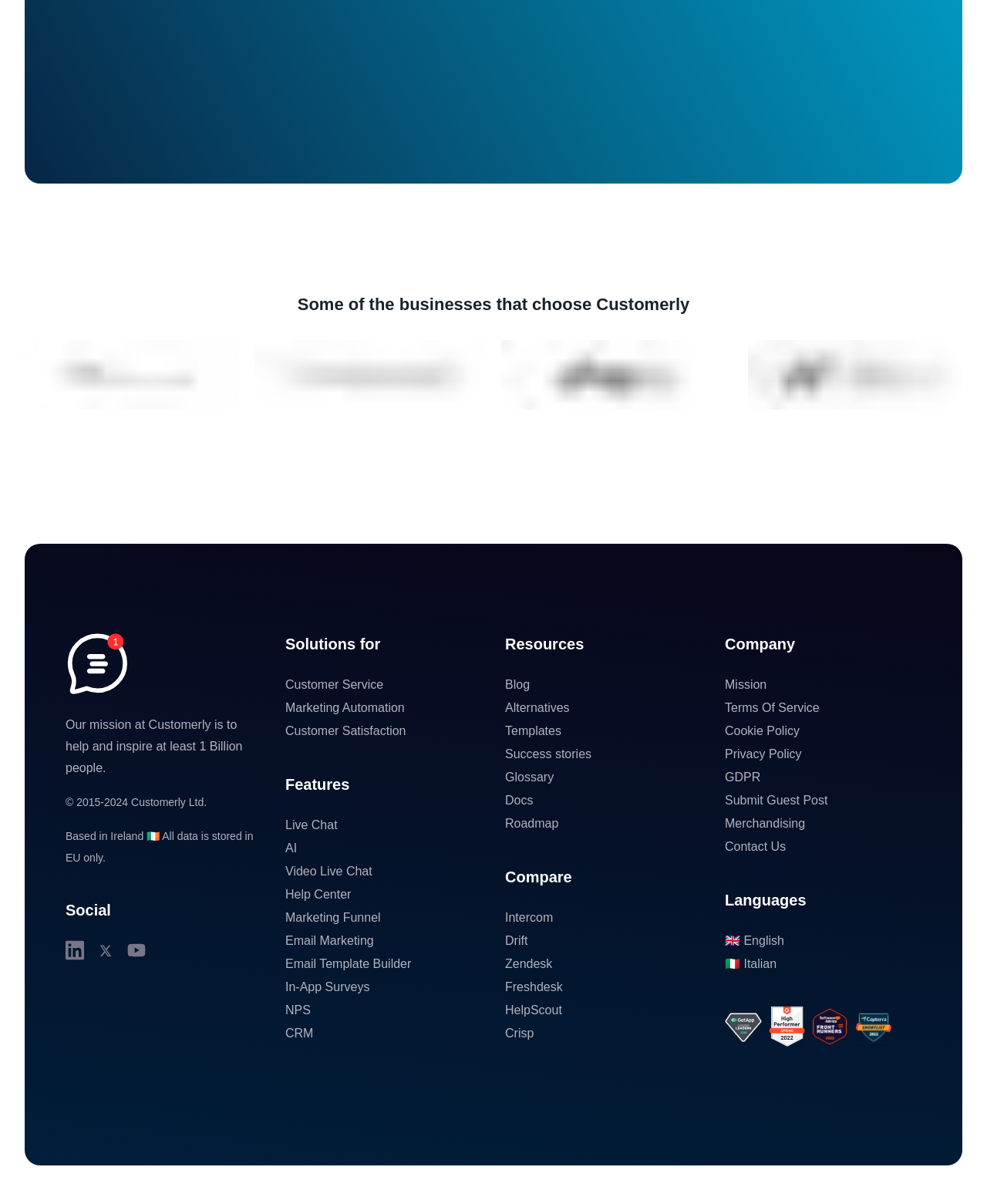Provide your answer to the question using just one word or phrase: What is the name of the company?

Customerly Ltd.